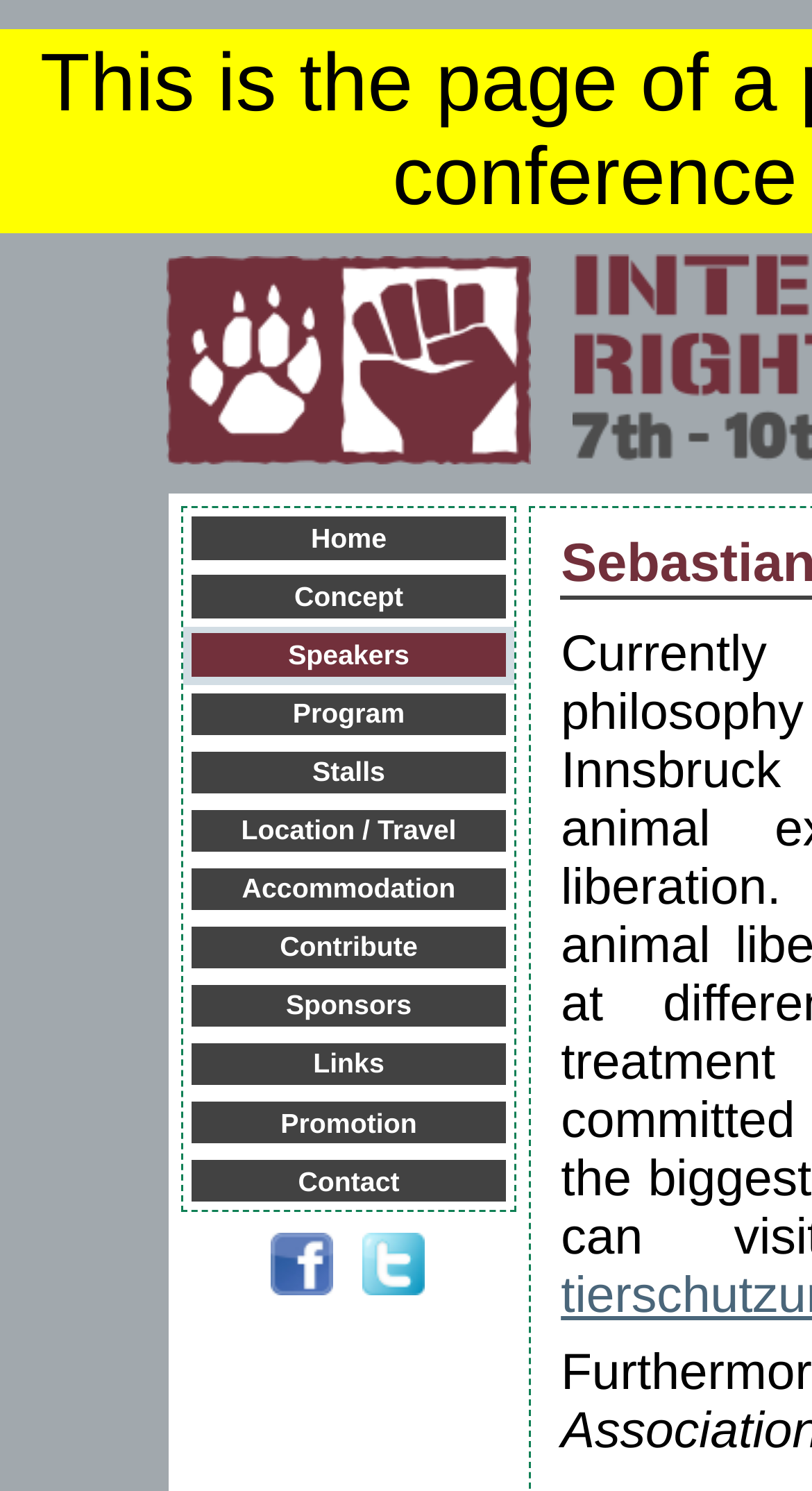Locate the UI element that matches the description Location / Travel in the webpage screenshot. Return the bounding box coordinates in the format (top-left x, top-left y, bottom-right x, bottom-right y), with values ranging from 0 to 1.

[0.236, 0.543, 0.623, 0.571]